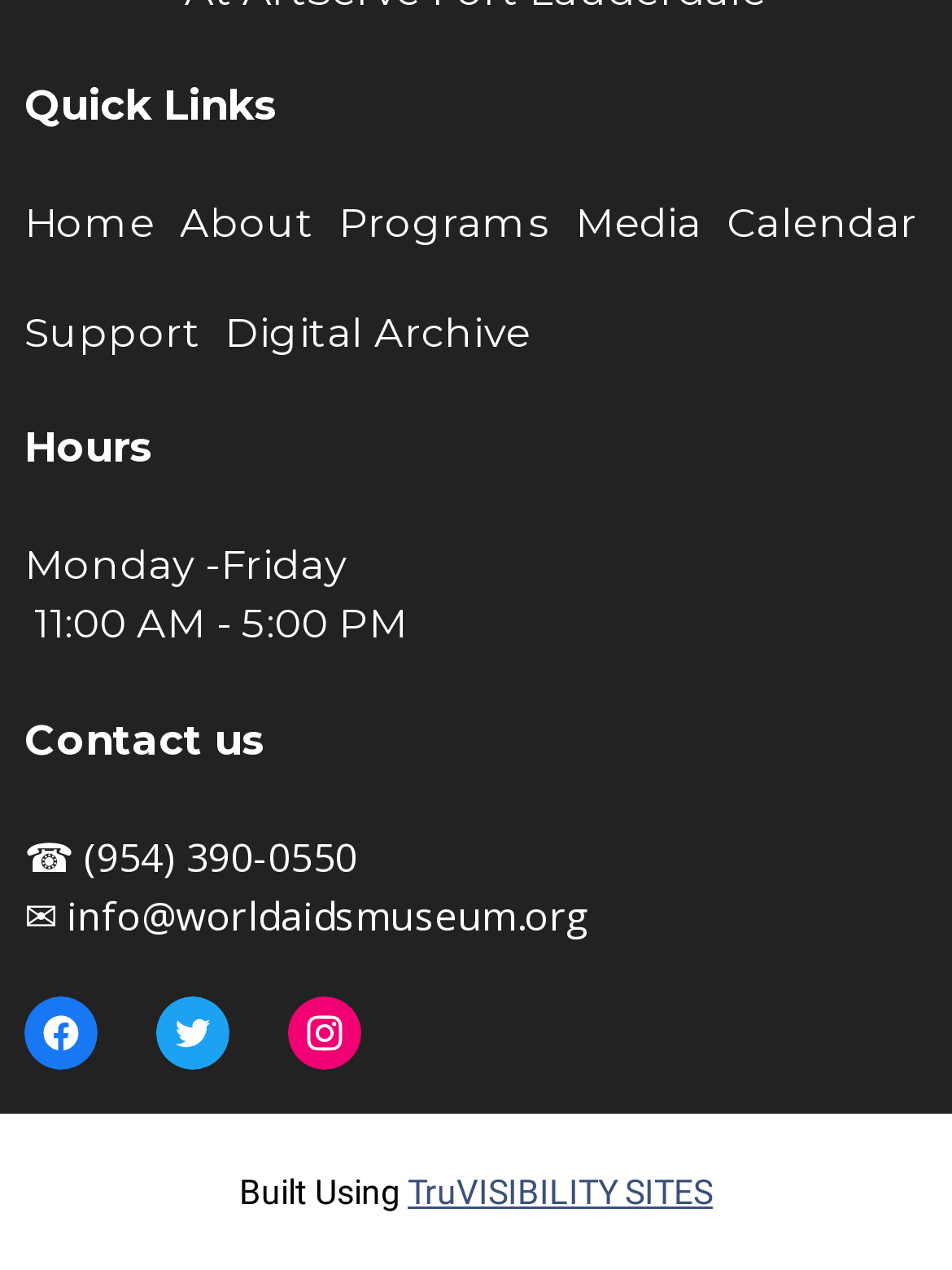Please identify the bounding box coordinates of the region to click in order to complete the task: "Call the phone number". The coordinates must be four float numbers between 0 and 1, specified as [left, top, right, bottom].

[0.088, 0.653, 0.376, 0.695]